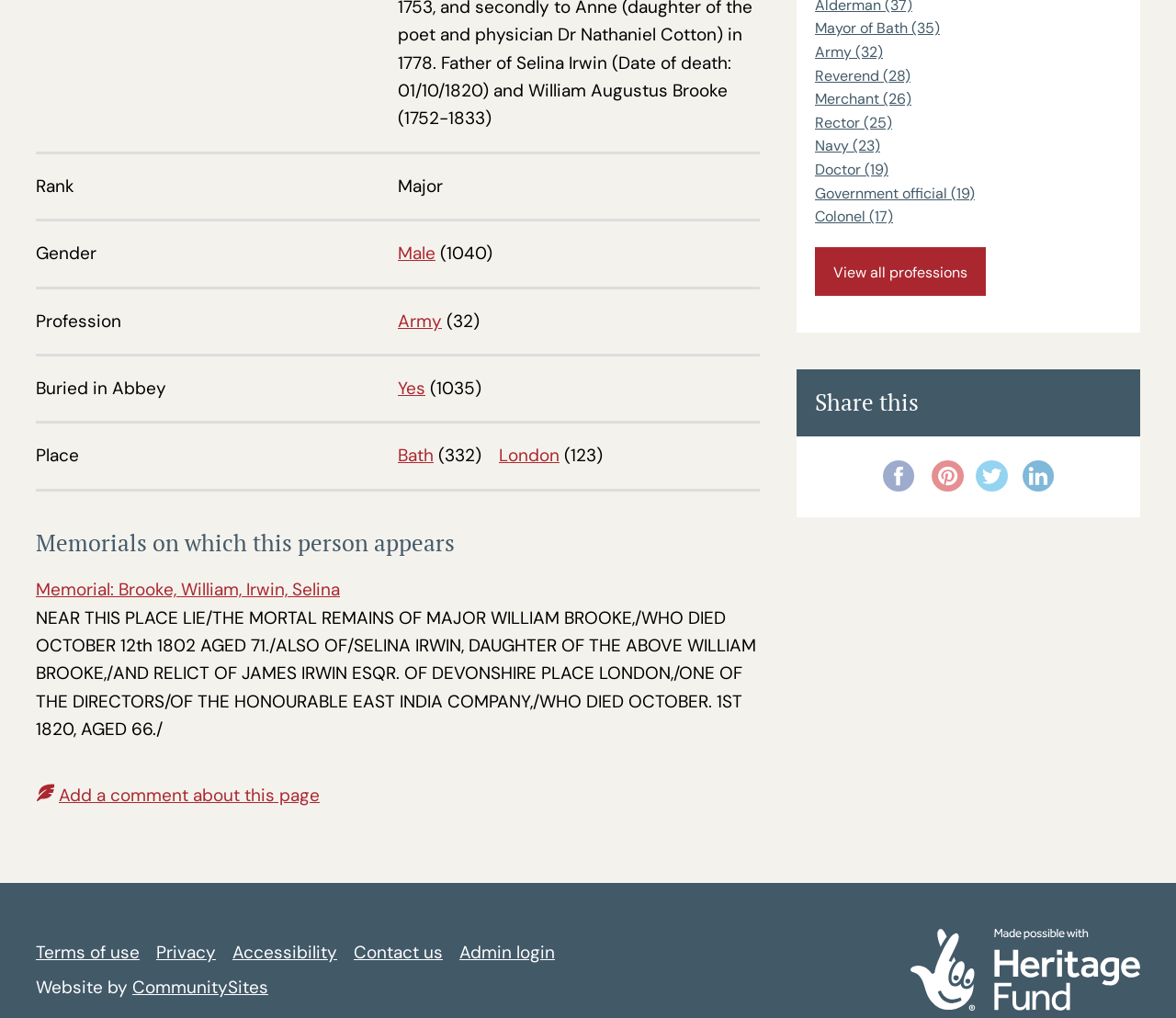Find the bounding box coordinates of the clickable element required to execute the following instruction: "Share on facebook". Provide the coordinates as four float numbers between 0 and 1, i.e., [left, top, right, bottom].

[0.748, 0.447, 0.786, 0.49]